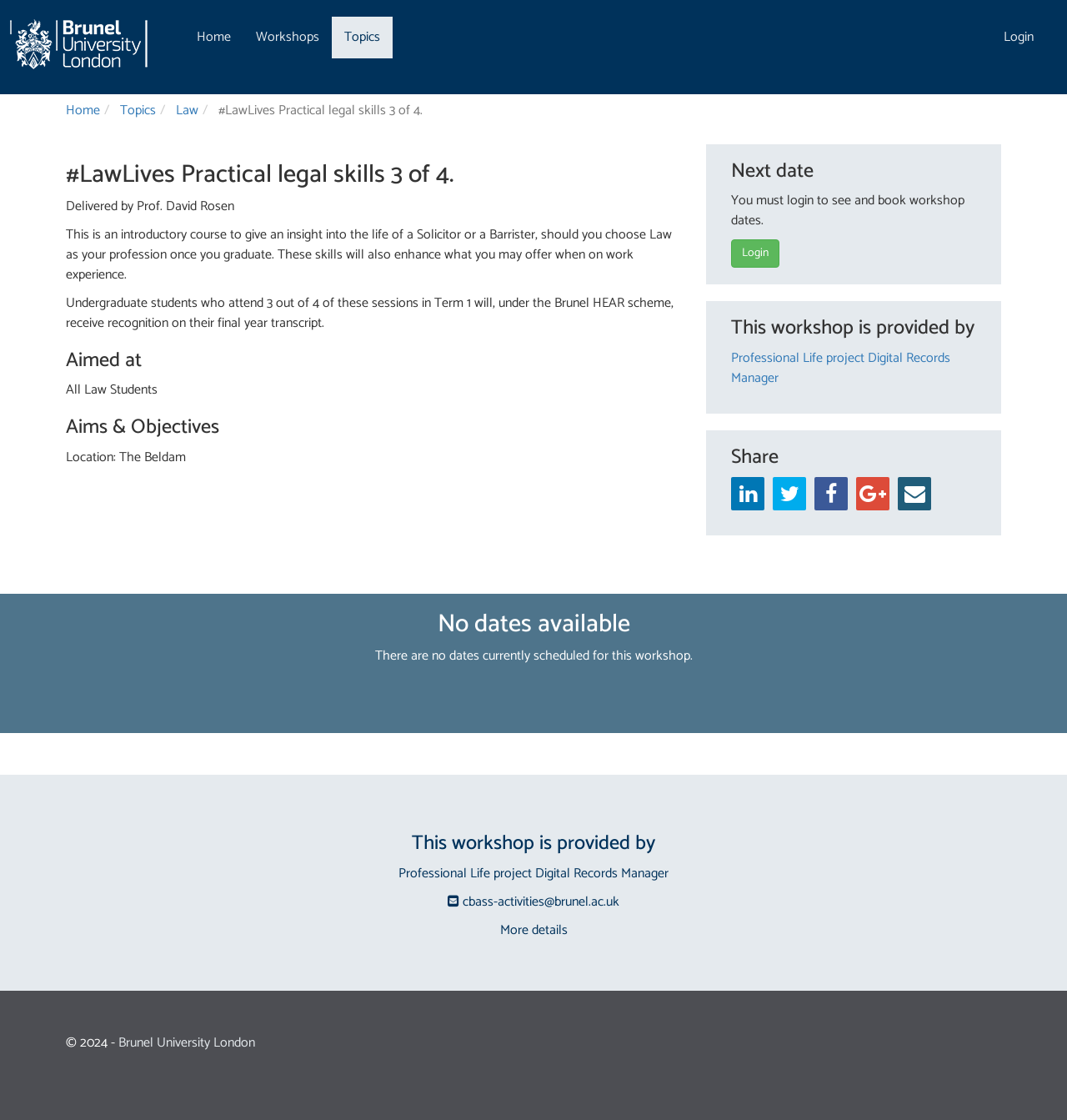Extract the bounding box coordinates of the UI element described by: "Home". The coordinates should include four float numbers ranging from 0 to 1, e.g., [left, top, right, bottom].

[0.173, 0.015, 0.228, 0.052]